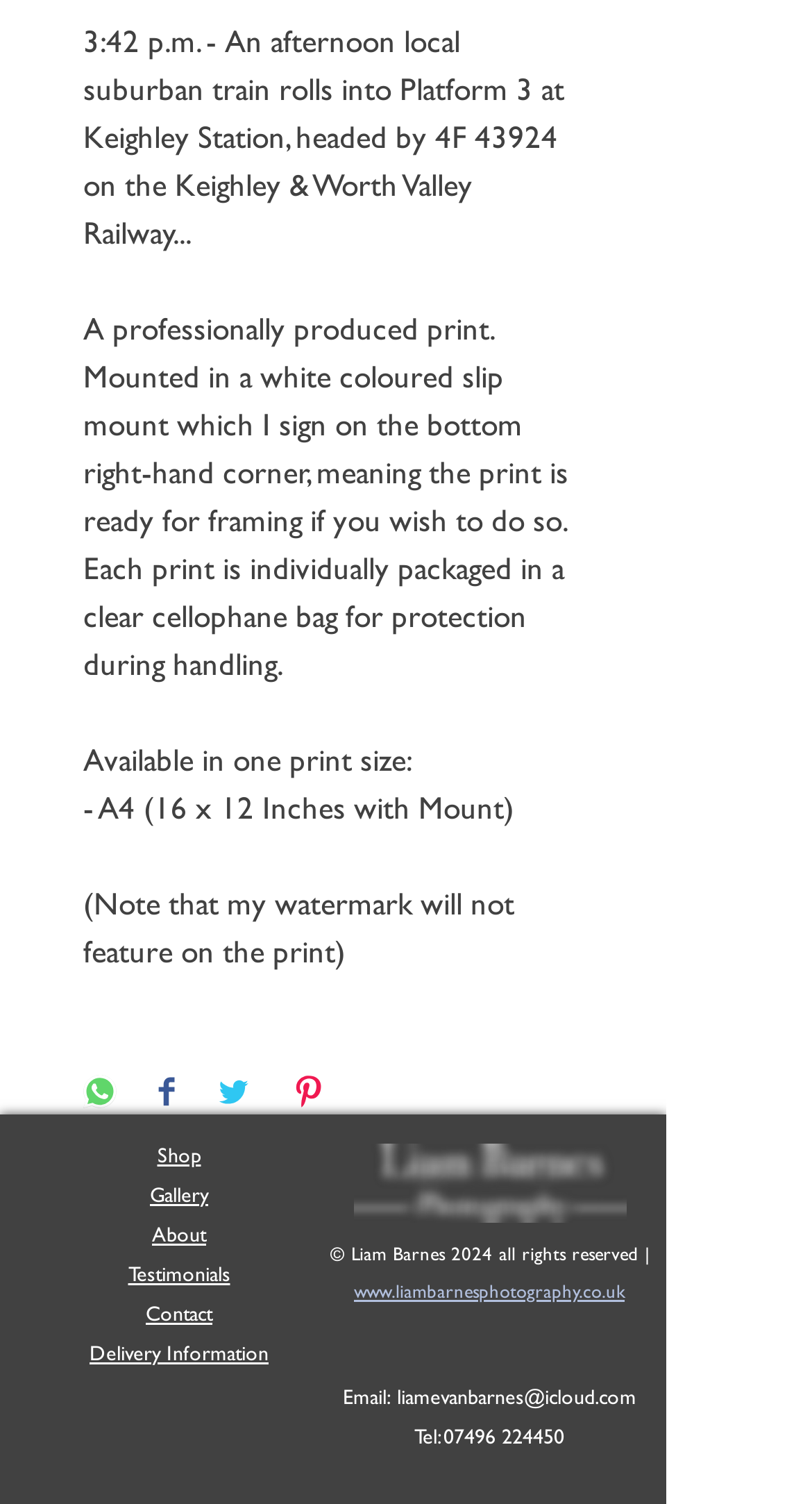Please identify the bounding box coordinates of the clickable region that I should interact with to perform the following instruction: "Visit the shop". The coordinates should be expressed as four float numbers between 0 and 1, i.e., [left, top, right, bottom].

[0.194, 0.753, 0.247, 0.78]